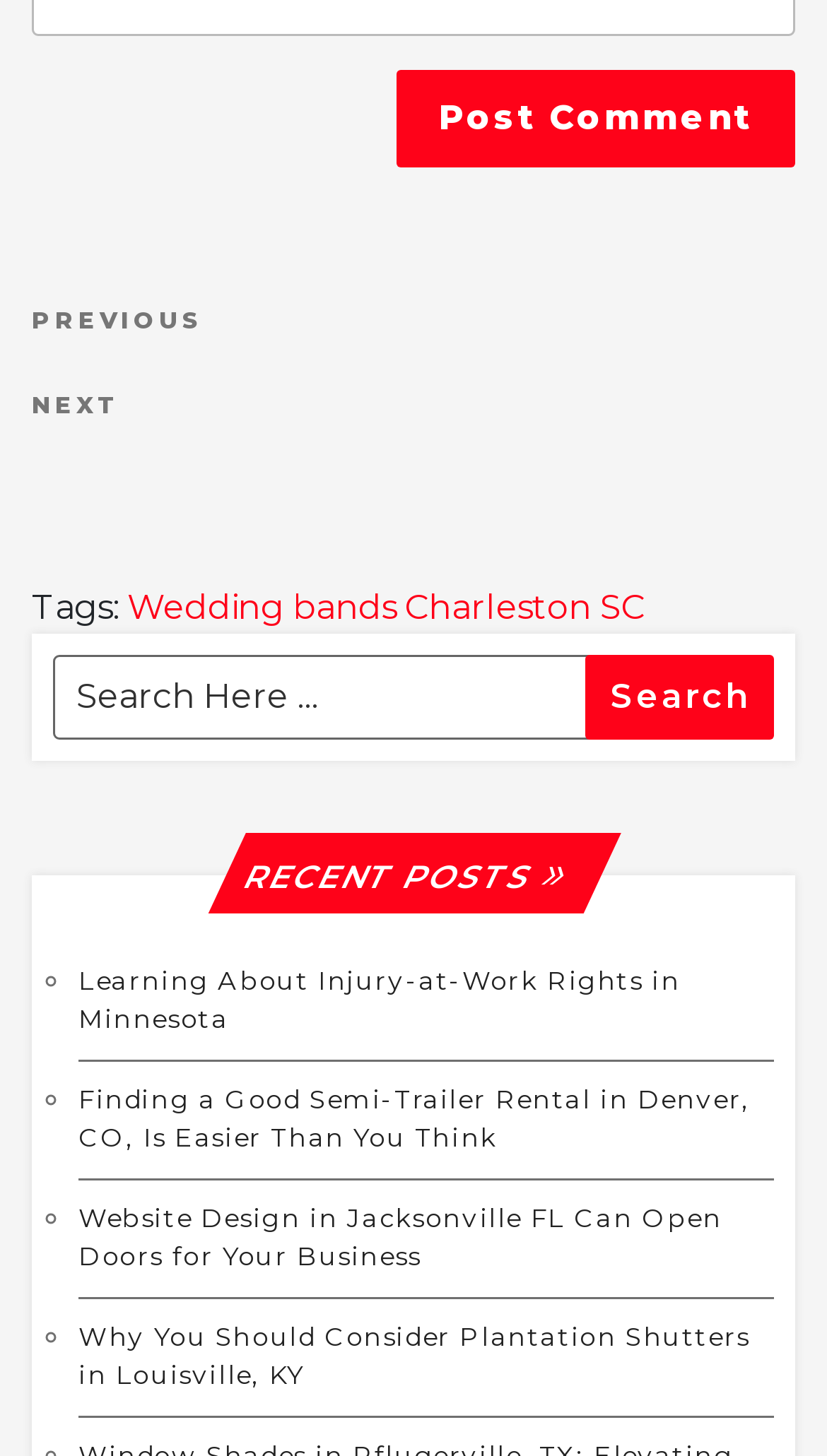Find the bounding box coordinates of the clickable area required to complete the following action: "Go to the previous post".

[0.038, 0.208, 0.962, 0.232]